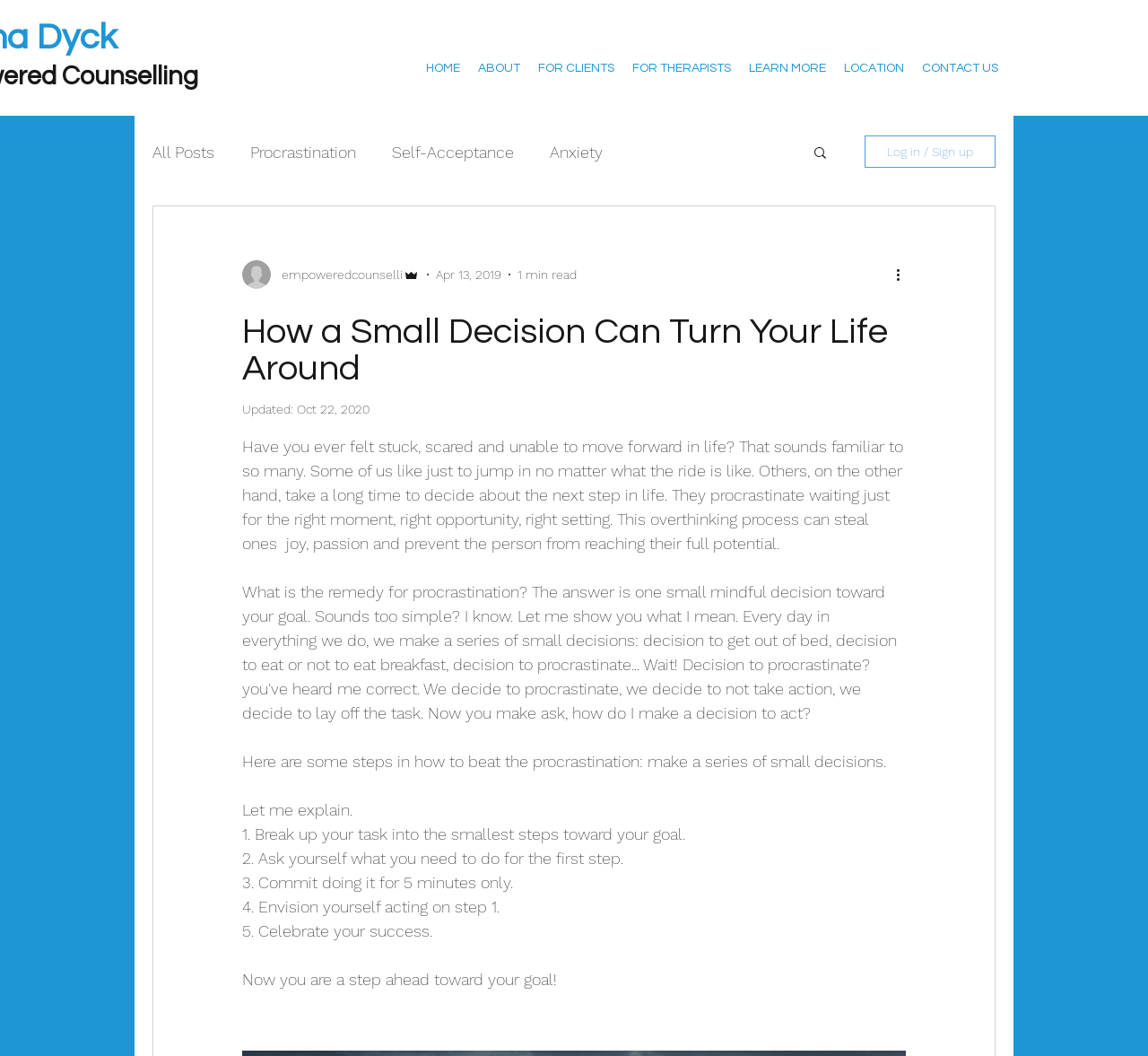Generate a comprehensive caption for the webpage you are viewing.

This webpage appears to be a blog post titled "How a Small Decision Can Turn Your Life Around". At the top, there is a navigation menu with links to "All Posts", "Procrastination", "Self-Acceptance", and "Anxiety". Next to it, there is a search button with a small magnifying glass icon. On the right side, there is a "Log in / Sign up" button.

Below the navigation menu, there is a section with the writer's picture, their name "empoweredcounselli", and their role as "Admin". The date "Apr 13, 2019" and the reading time "1 min read" are also displayed.

The main content of the blog post starts with a heading "How a Small Decision Can Turn Your Life Around". The article begins by asking if the reader has ever felt stuck and scared, unable to move forward in life. It then explains that some people jump into action quickly, while others procrastinate, waiting for the right moment. The article provides steps to overcome procrastination, including breaking down tasks into small steps, committing to take action for just 5 minutes, and celebrating success.

There are five steps listed in the article, each with a brief description. The text is divided into paragraphs, making it easy to read and understand.

At the bottom of the page, there is another navigation menu with links to "HOME", "ABOUT", "FOR CLIENTS", "FOR THERAPISTS", "LEARN MORE", "LOCATION", and "CONTACT US".